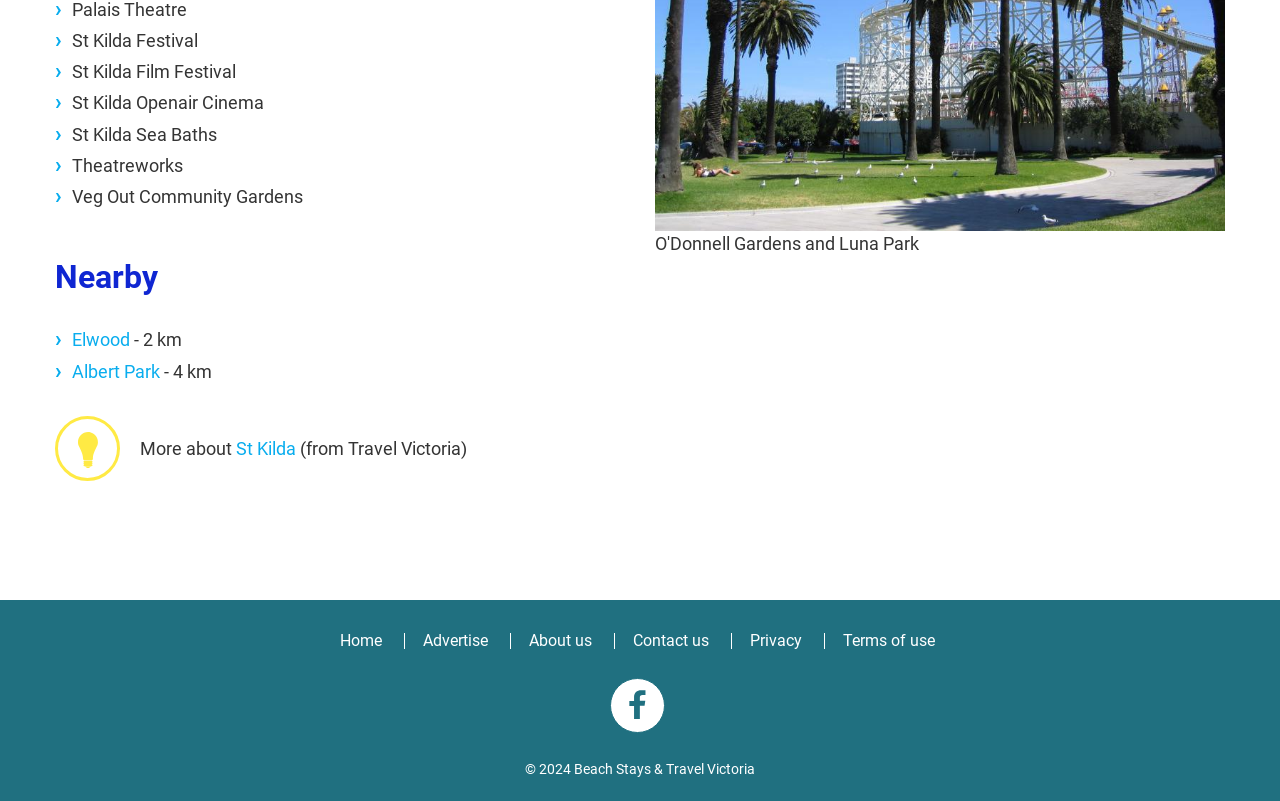Please find the bounding box coordinates of the clickable region needed to complete the following instruction: "Visit 'St Kilda'". The bounding box coordinates must consist of four float numbers between 0 and 1, i.e., [left, top, right, bottom].

[0.184, 0.546, 0.231, 0.572]